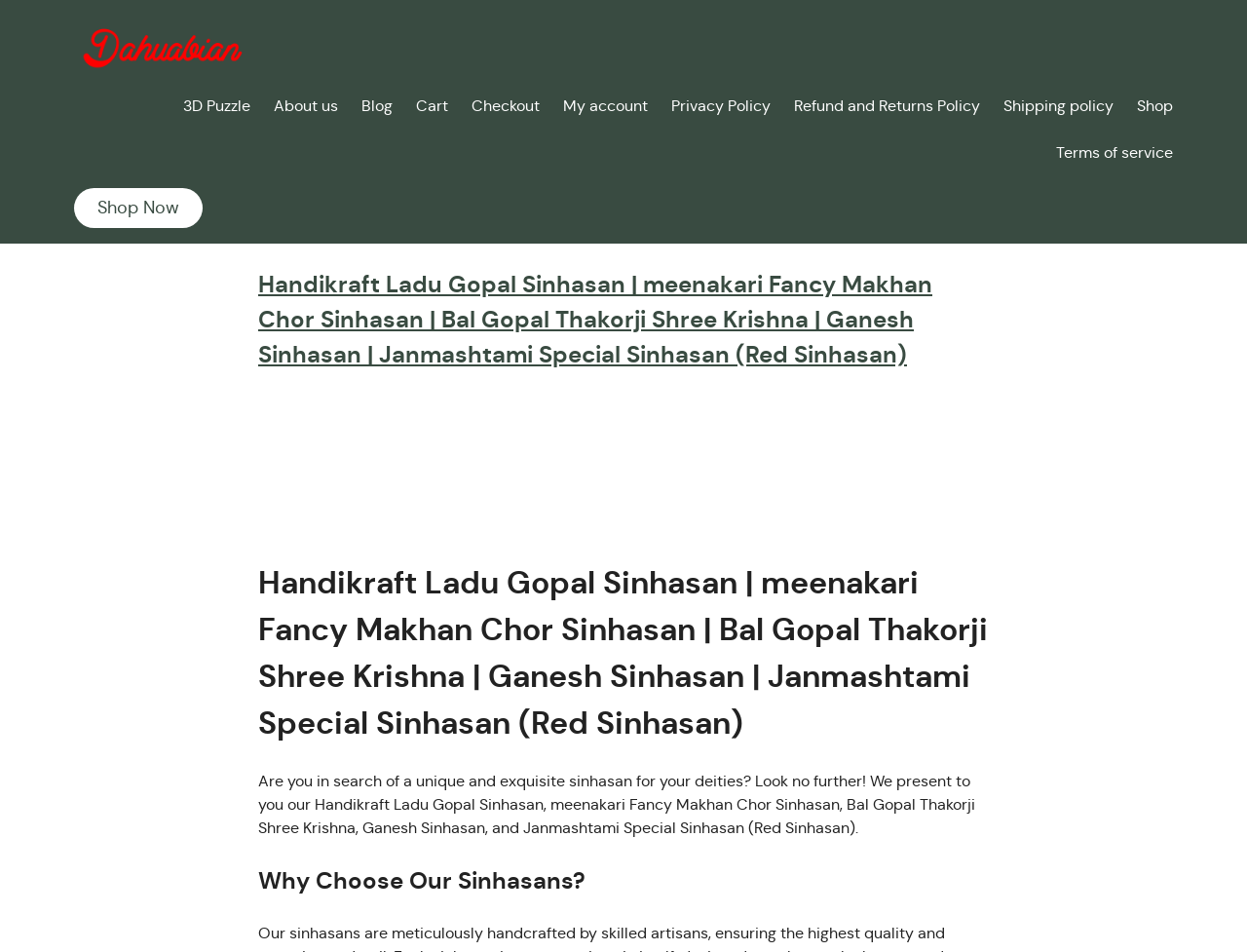Respond to the question below with a single word or phrase:
What type of products are featured on this webpage?

Sinhasans